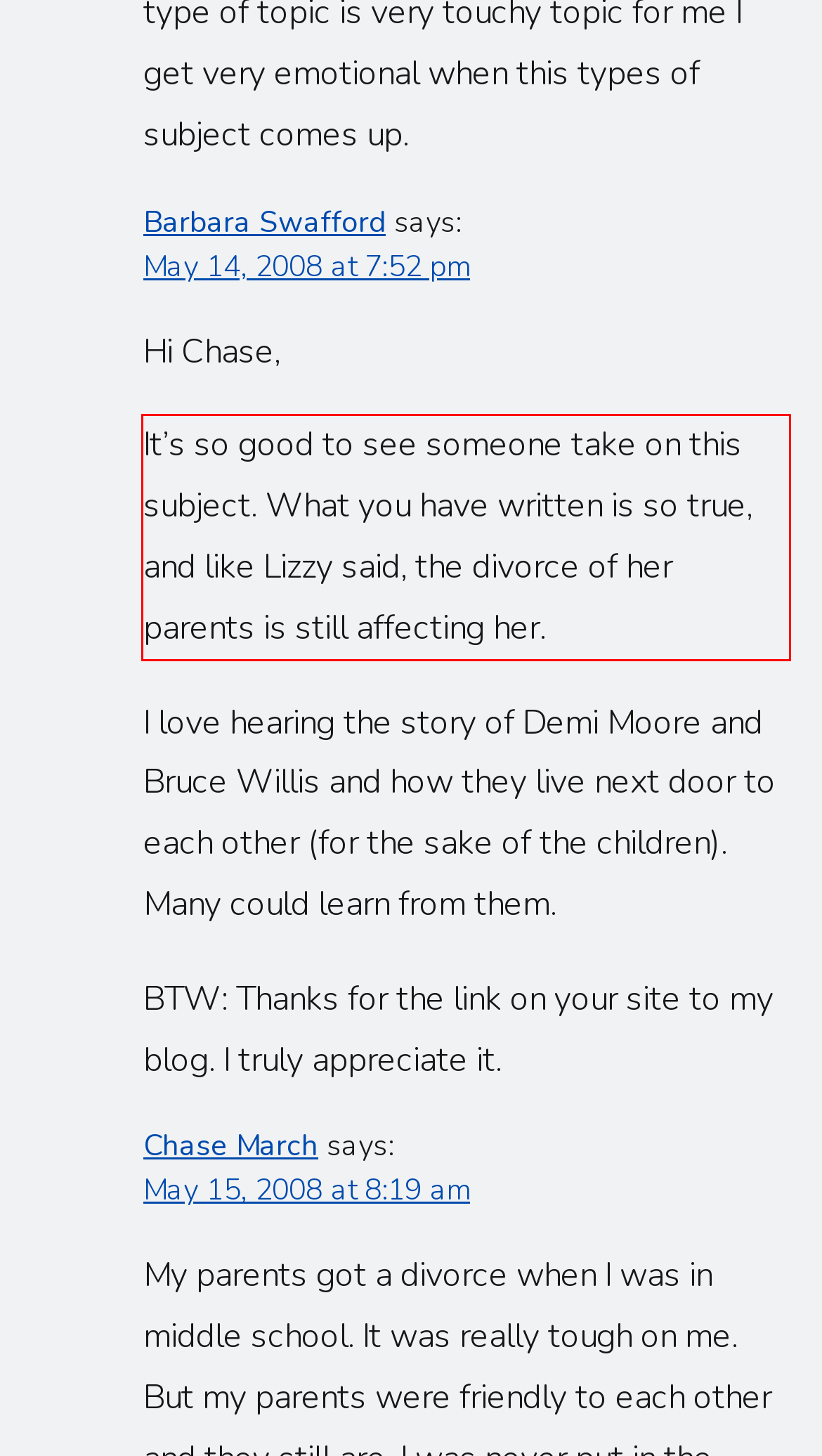Please identify the text within the red rectangular bounding box in the provided webpage screenshot.

It’s so good to see someone take on this subject. What you have written is so true, and like Lizzy said, the divorce of her parents is still affecting her.